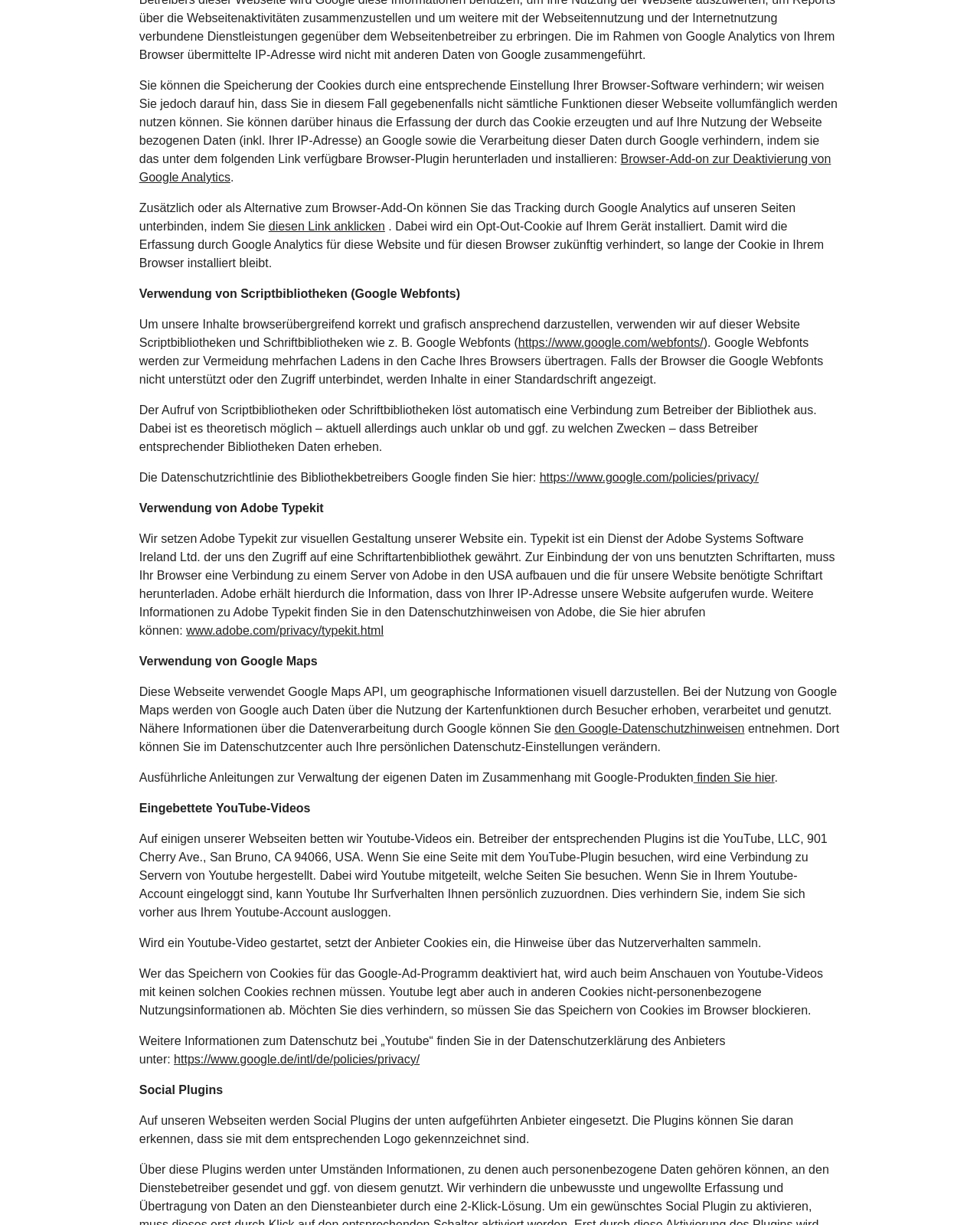Please identify the bounding box coordinates of the element I need to click to follow this instruction: "Read the Google privacy policy".

[0.551, 0.384, 0.774, 0.395]